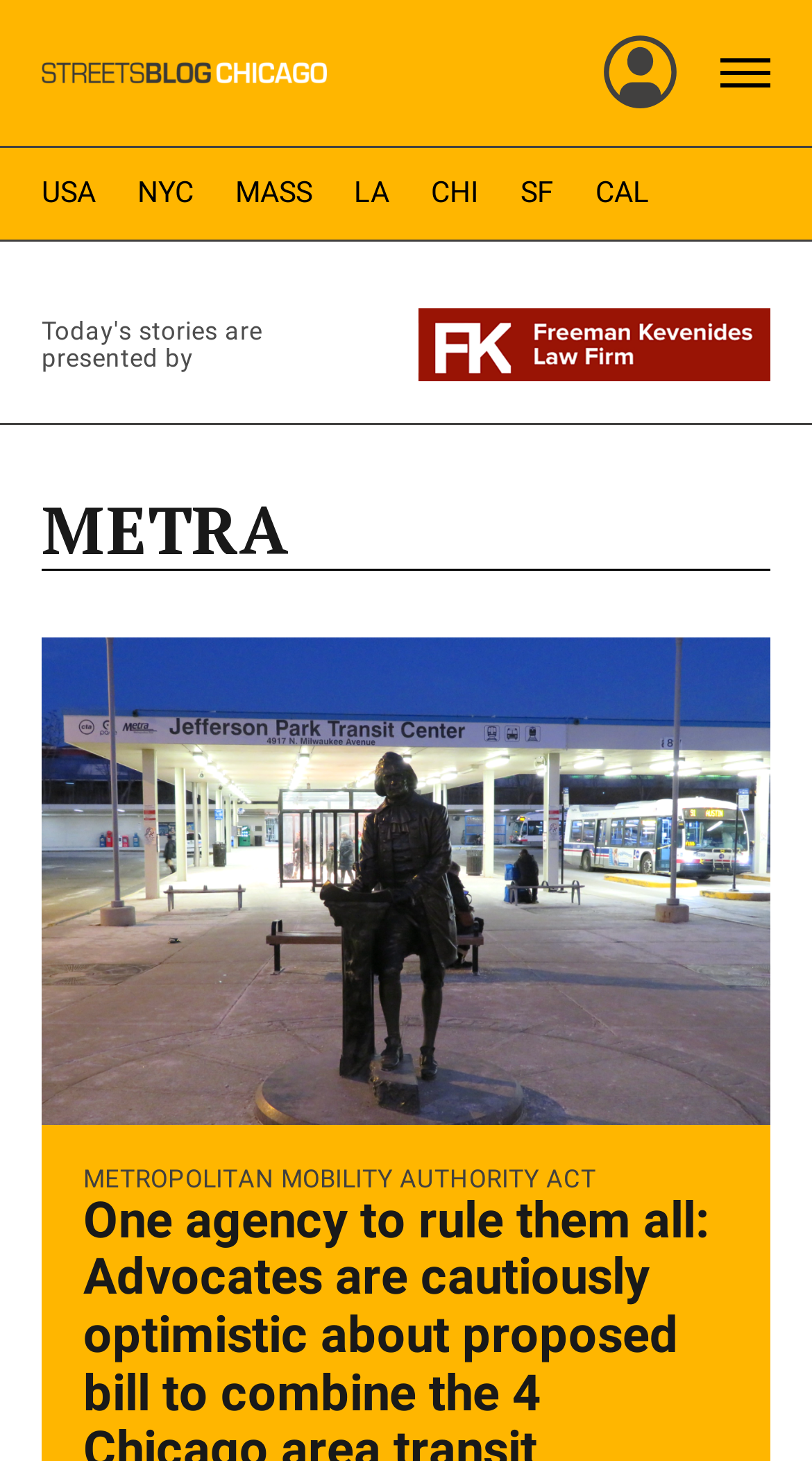Using a single word or phrase, answer the following question: 
How many navigation links are there?

7